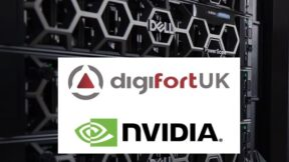What is the purpose of the server solutions?
From the screenshot, provide a brief answer in one word or phrase.

Video surveillance and security systems